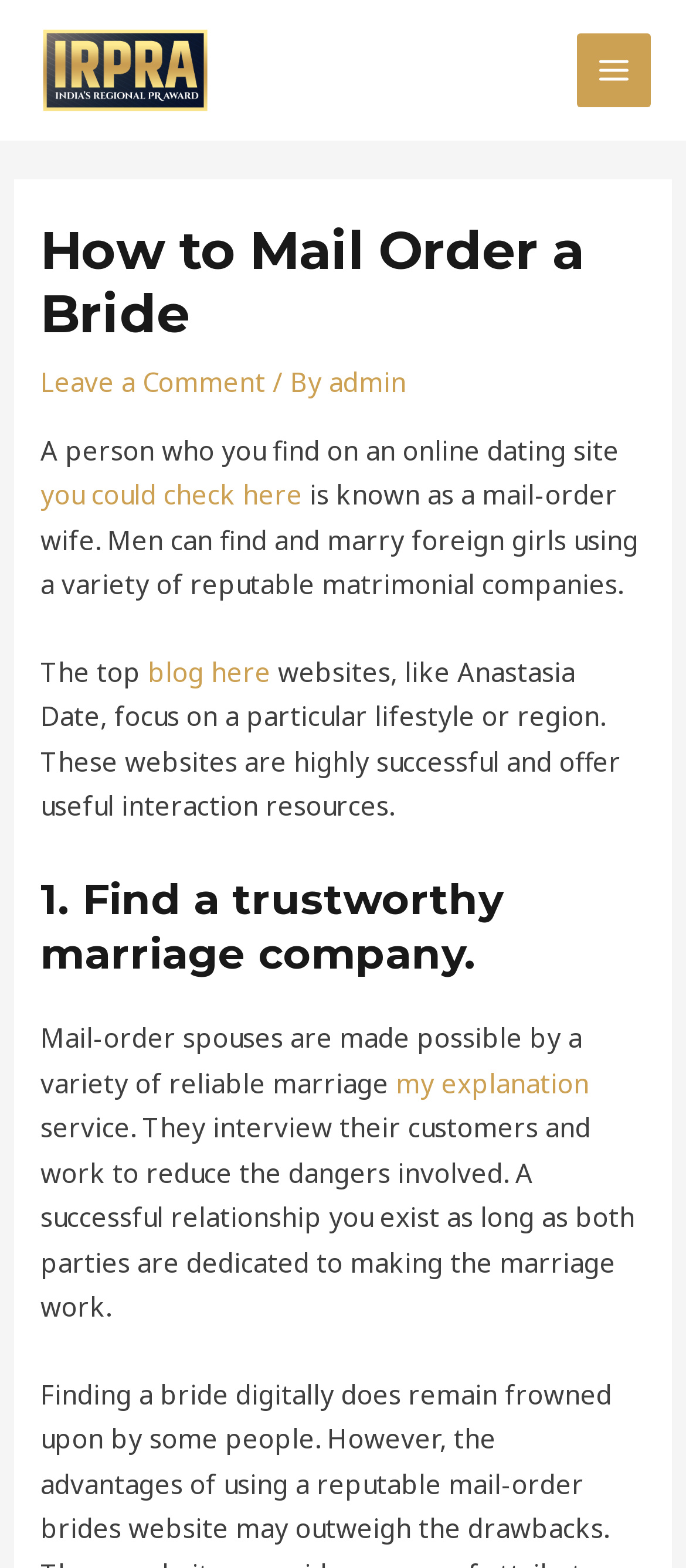Given the element description "Main Menu", identify the bounding box of the corresponding UI element.

[0.84, 0.021, 0.949, 0.069]